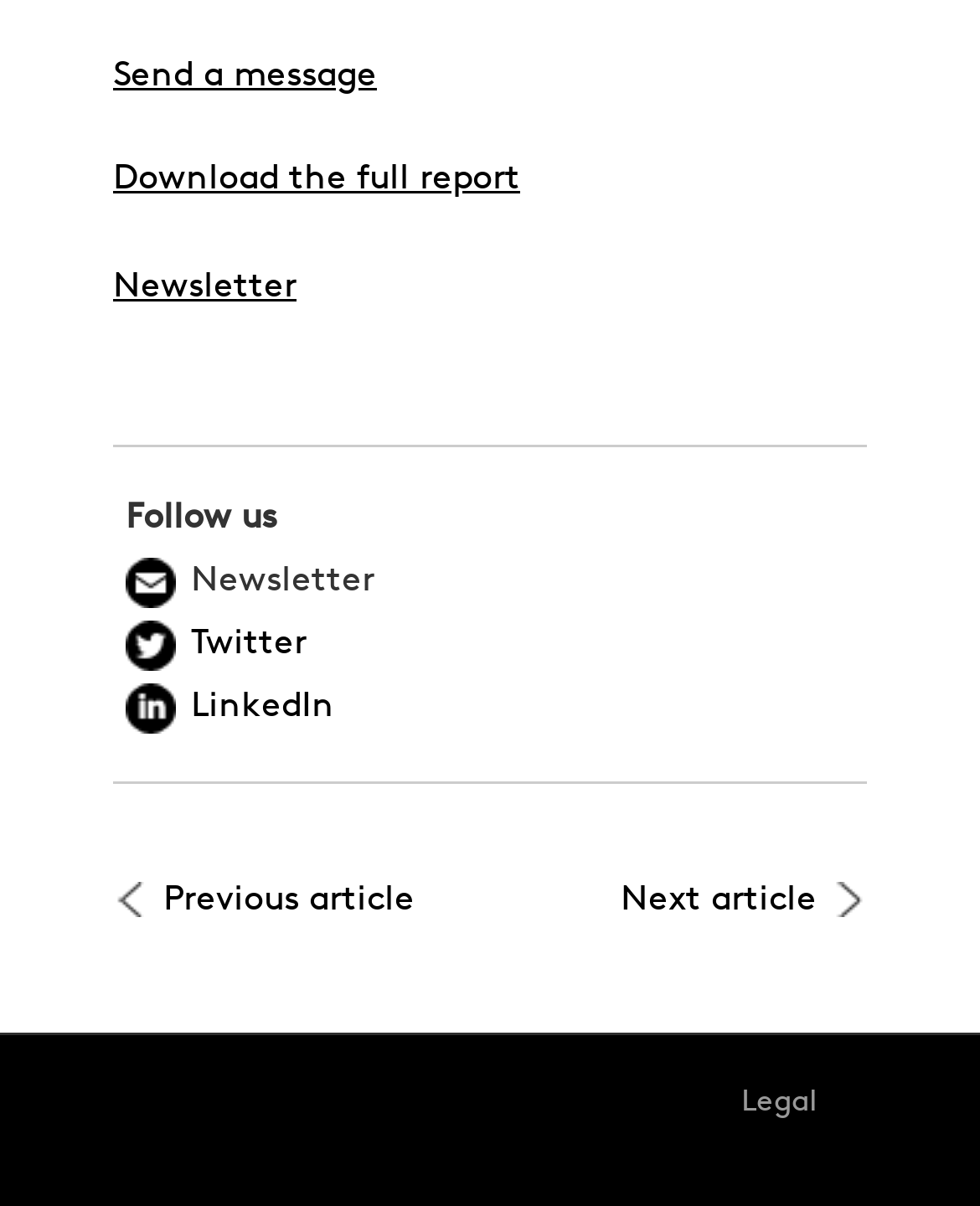Please determine the bounding box coordinates for the UI element described as: "Download the full report".

[0.115, 0.133, 0.531, 0.164]